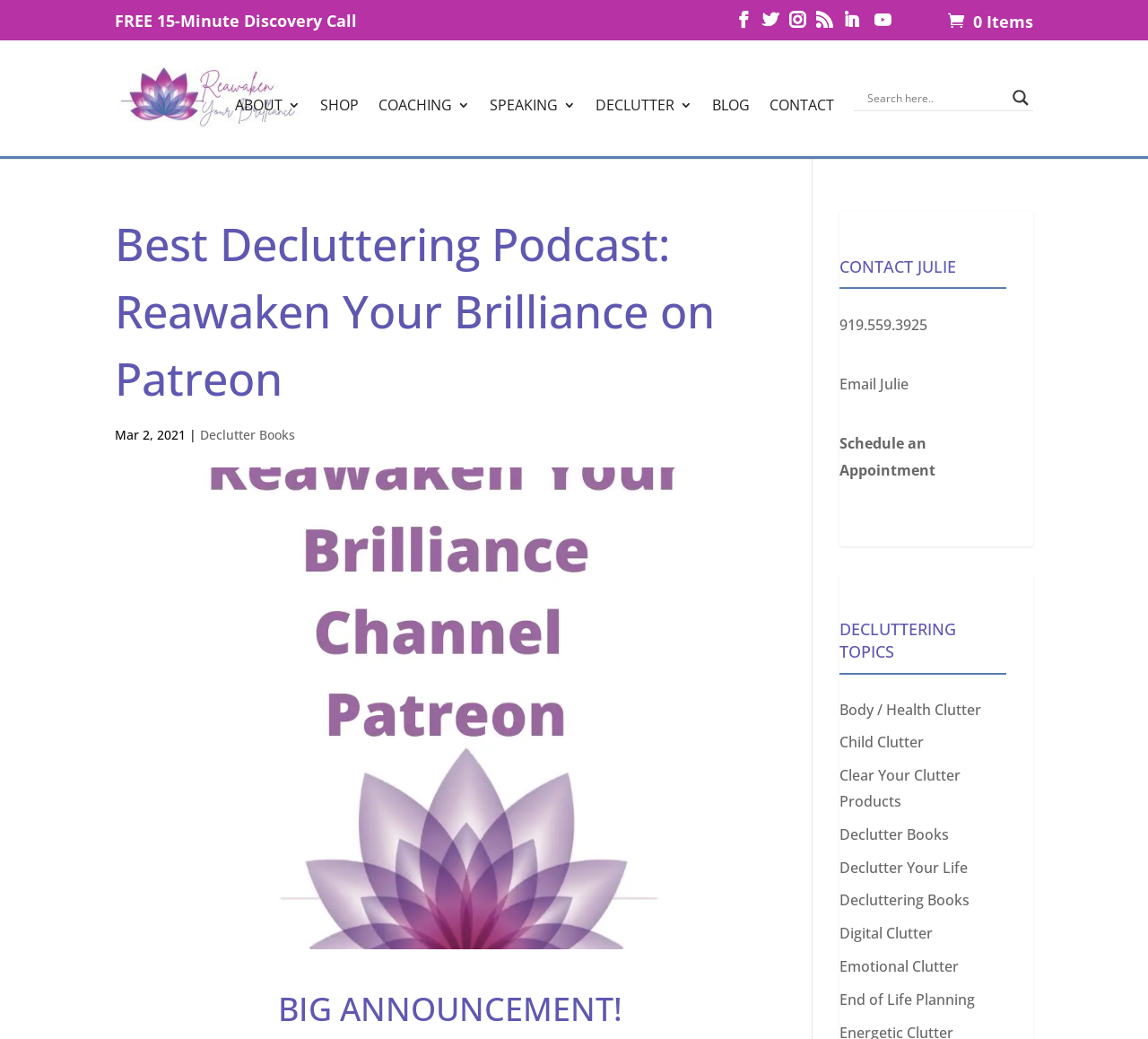Extract the main heading text from the webpage.

Best Decluttering Podcast: Reawaken Your Brilliance on Patreon